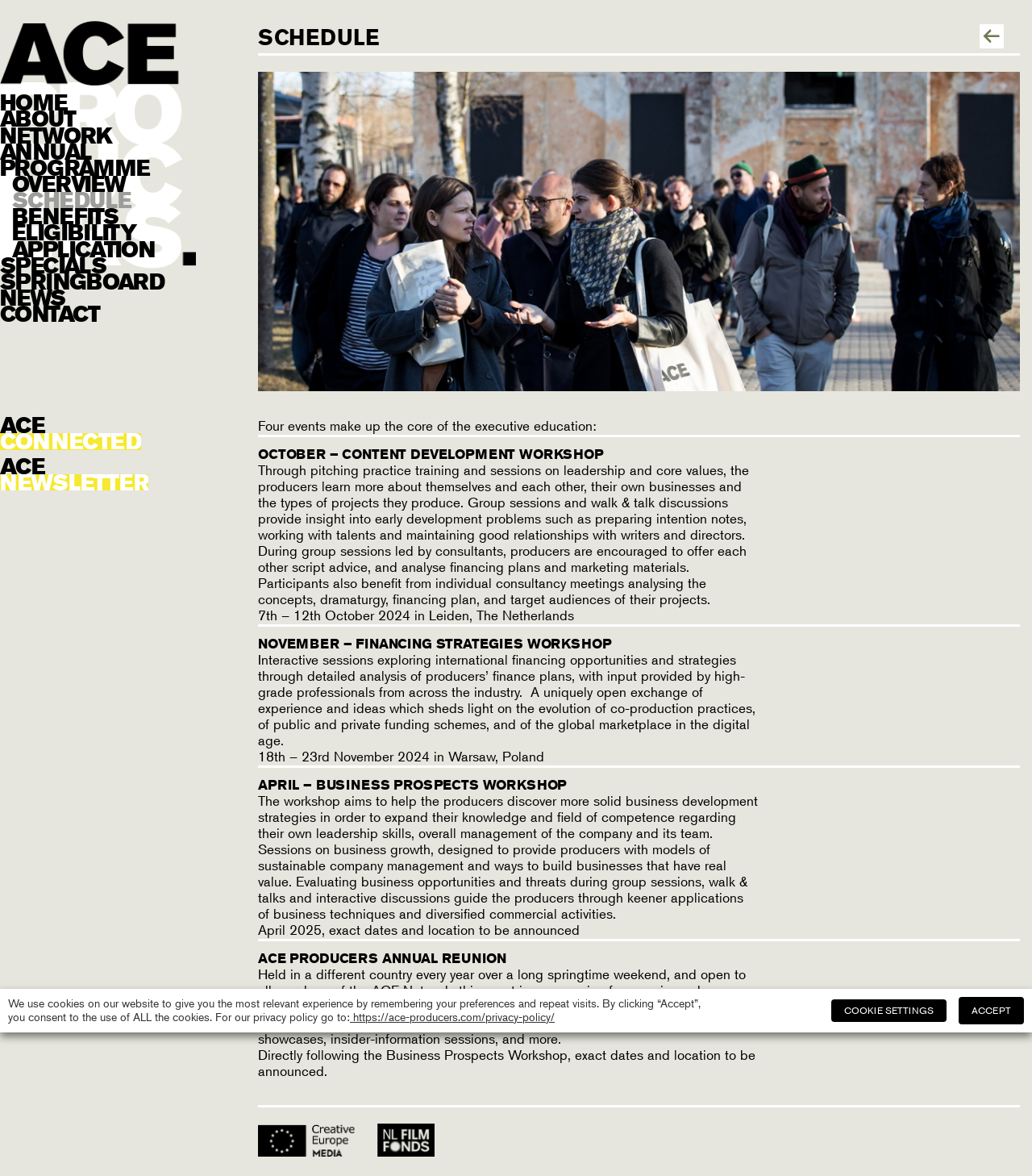Describe in detail what you see on the webpage.

This webpage is about a schedule for executive education, specifically the ACE Producers program. At the top, there is a navigation menu with 14 links, including "HOME", "ABOUT", "NETWORK", and "SCHEDULE", which is the current page. Below the navigation menu, there is a heading that reads "SCHEDULE" in a larger font.

The main content of the page is divided into four sections, each describing a different event or workshop. The first section is about the "CONTENT DEVELOPMENT WORKSHOP" in October 2024, which includes a detailed description of the workshop's activities and goals. Below this section, there is a line of text indicating the dates and location of the workshop.

The second section is about the "FINANCING STRATEGIES WORKSHOP" in November 2024, which also includes a detailed description of the workshop's activities and goals. Below this section, there is a line of text indicating the dates and location of the workshop.

The third section is about the "BUSINESS PROSPECTS WORKSHOP" in April 2025, which includes a detailed description of the workshop's activities and goals. Below this section, there is a line of text indicating the dates and location of the workshop, which are to be announced.

The fourth section is about the "ACE PRODUCERS ANNUAL REUNION", which is an event open to all members of the ACE Network. This section includes a detailed description of the event's activities and goals. Below this section, there is a line of text indicating that the event will take place directly after the Business Prospects Workshop, with exact dates and location to be announced.

At the bottom of the page, there is a cookie consent dialog with a message about the use of cookies on the website. The dialog includes a link to the privacy policy and two buttons, "COOKIE SETTINGS" and "ACCEPT".